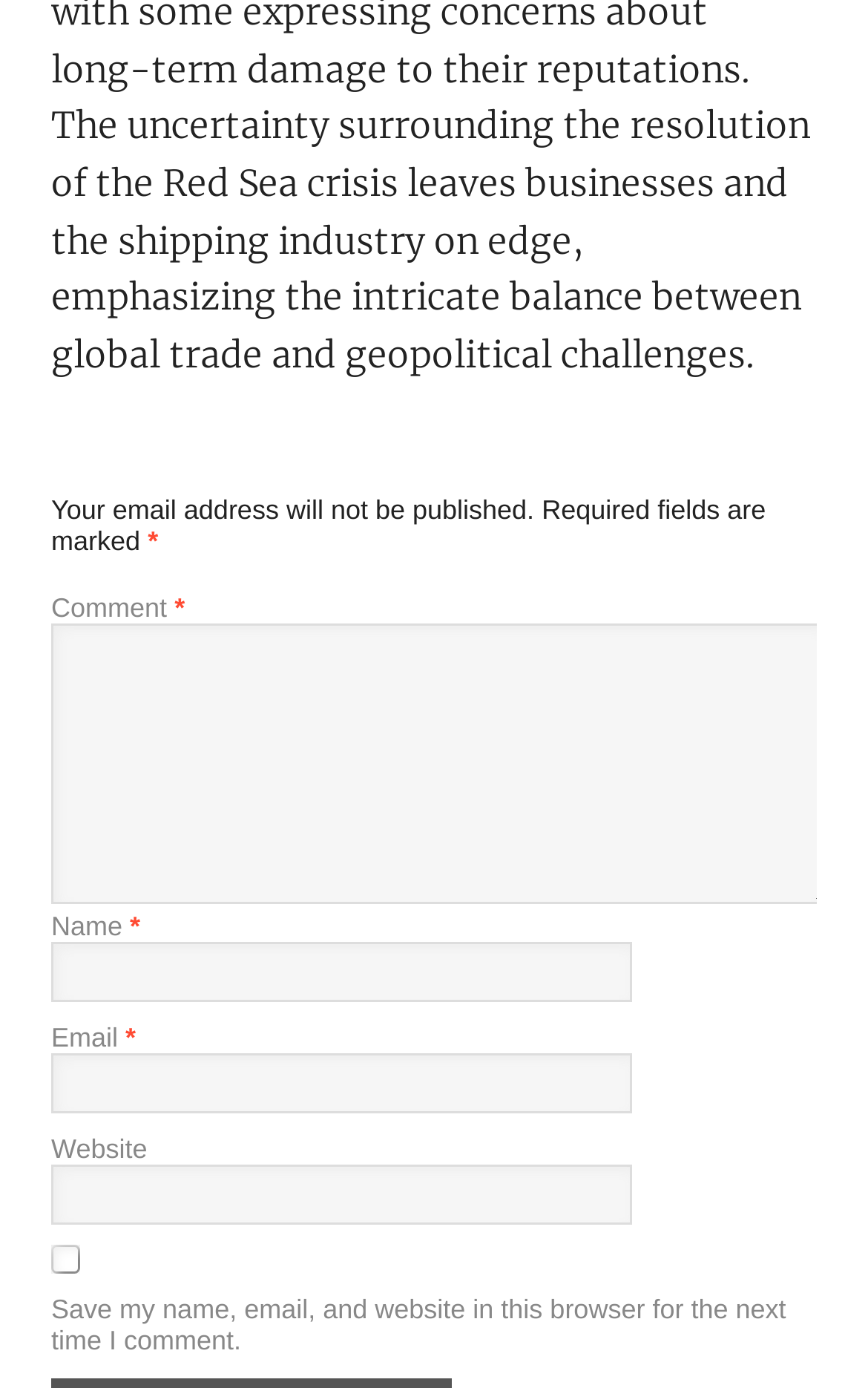Provide a short, one-word or phrase answer to the question below:
Is the website field required?

No